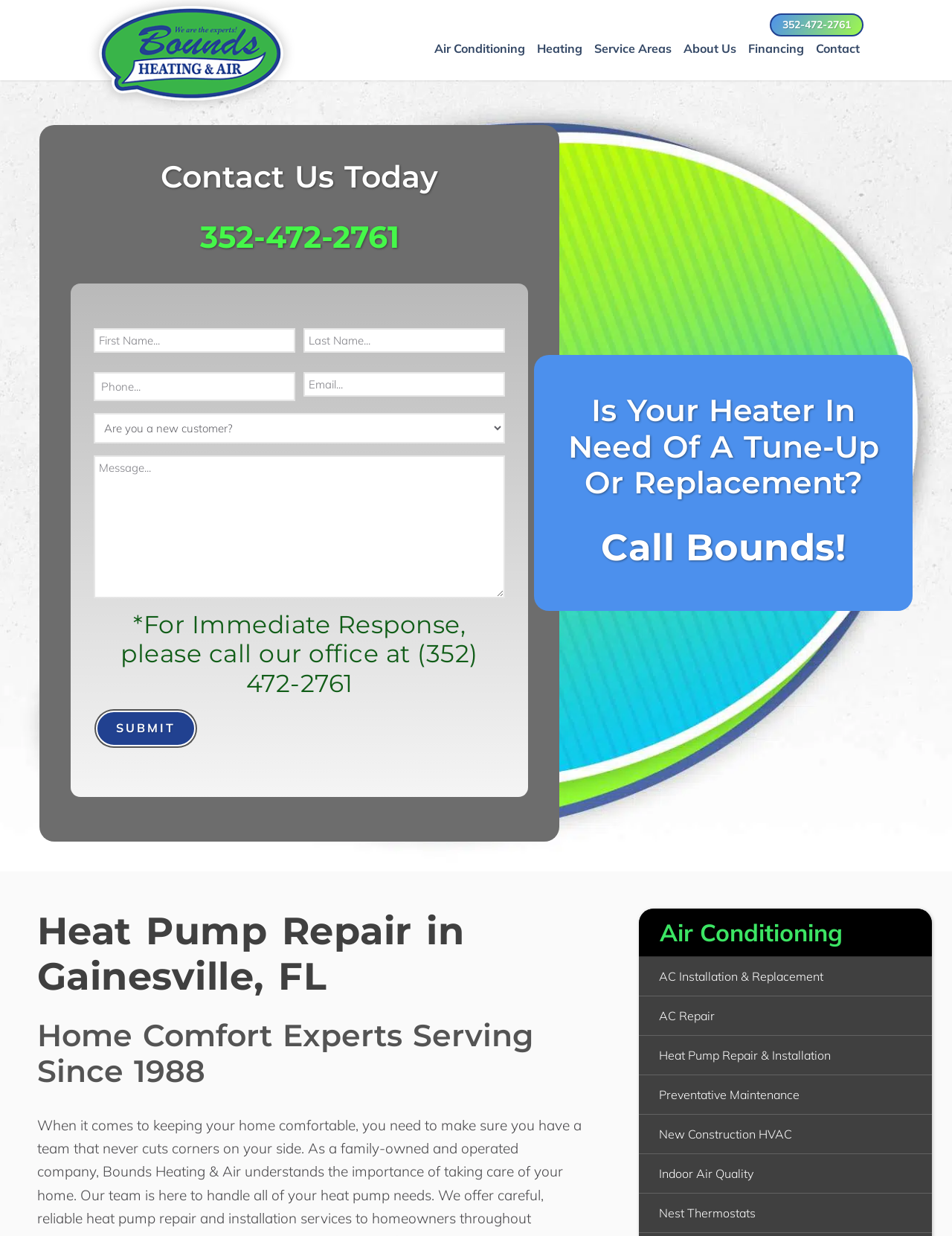Please identify the coordinates of the bounding box for the clickable region that will accomplish this instruction: "Click on the 'Submit' button".

[0.101, 0.575, 0.205, 0.604]